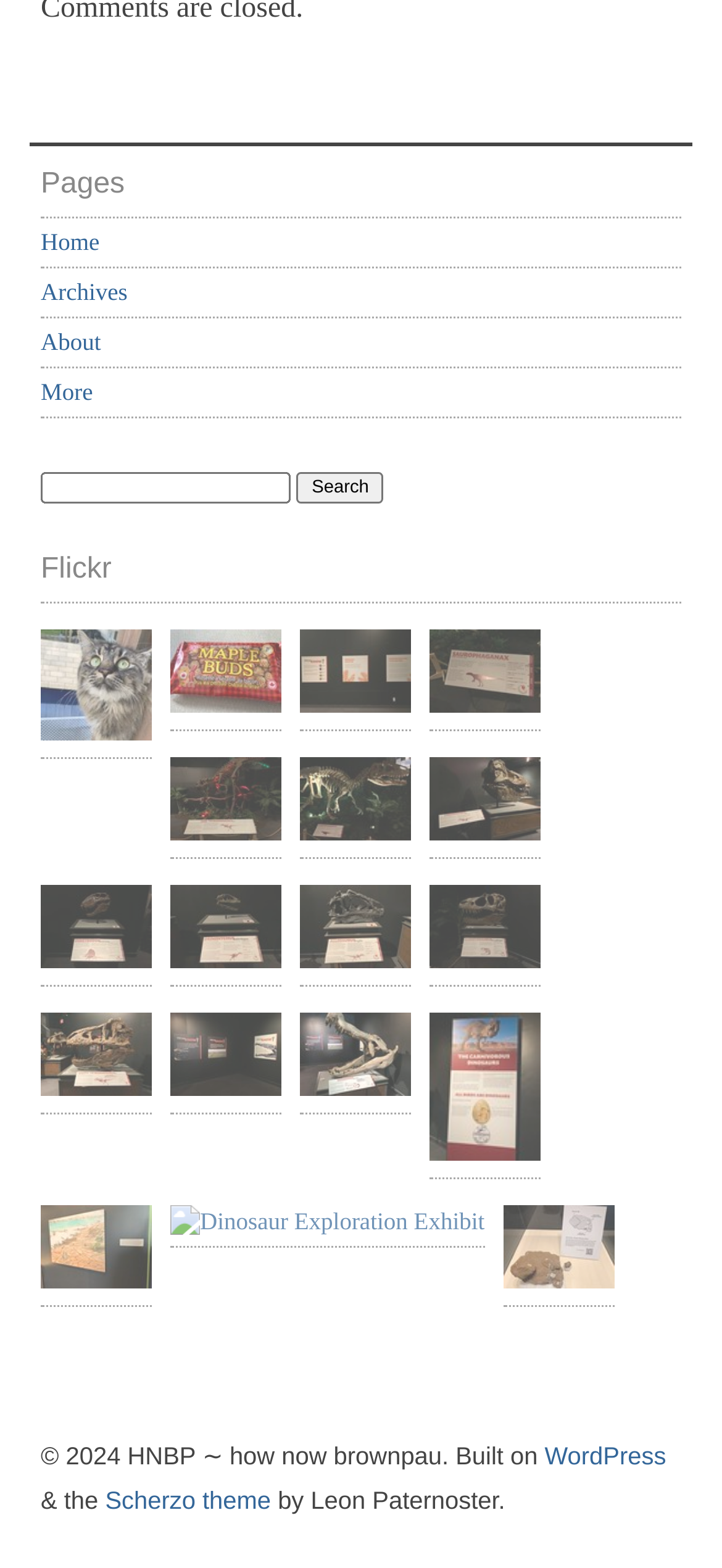Using the element description provided, determine the bounding box coordinates in the format (top-left x, top-left y, bottom-right x, bottom-right y). Ensure that all values are floating point numbers between 0 and 1. Element description: title="Dinosaur Exploration Exhibit"

[0.415, 0.402, 0.569, 0.461]